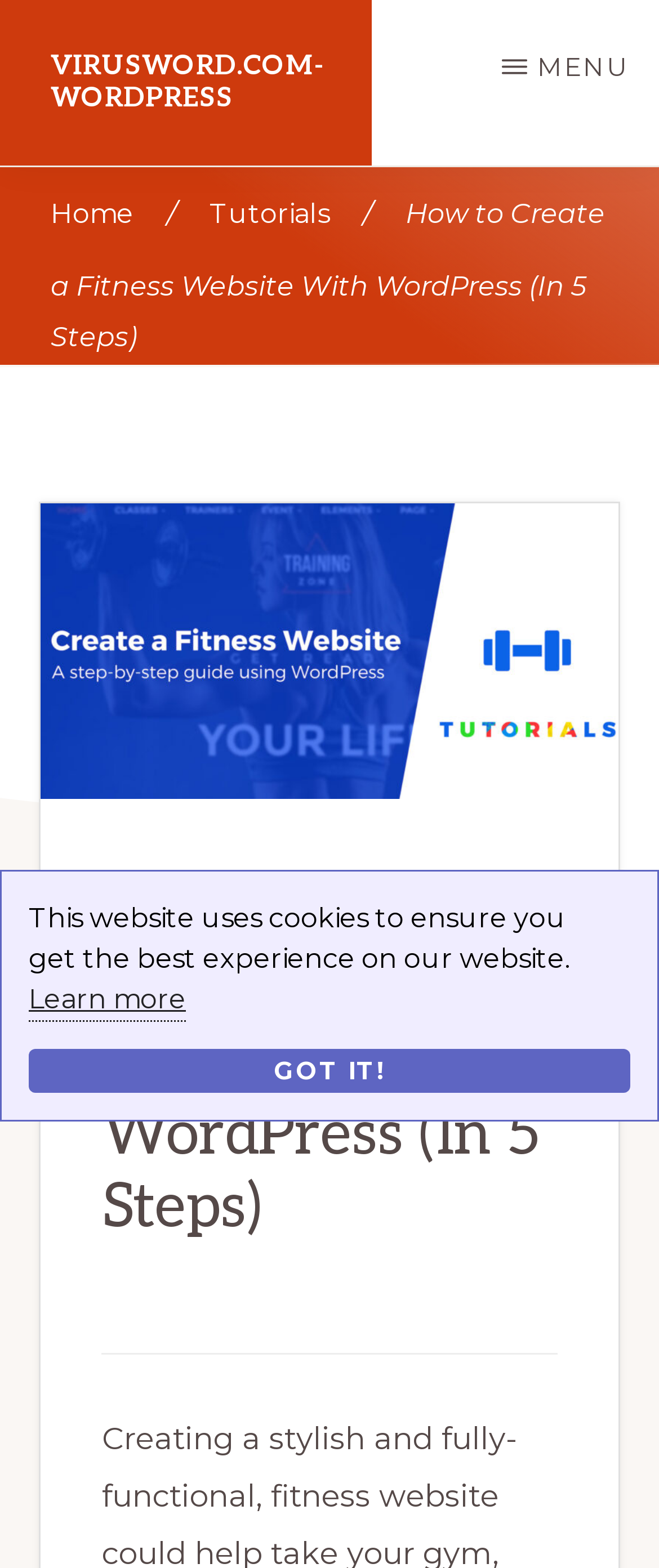Using the information in the image, could you please answer the following question in detail:
What is the website's main topic?

Based on the webpage's content, specifically the title 'How to Create a Fitness Website With WordPress (In 5 Steps)', it is clear that the website's main topic is related to creating a fitness website.